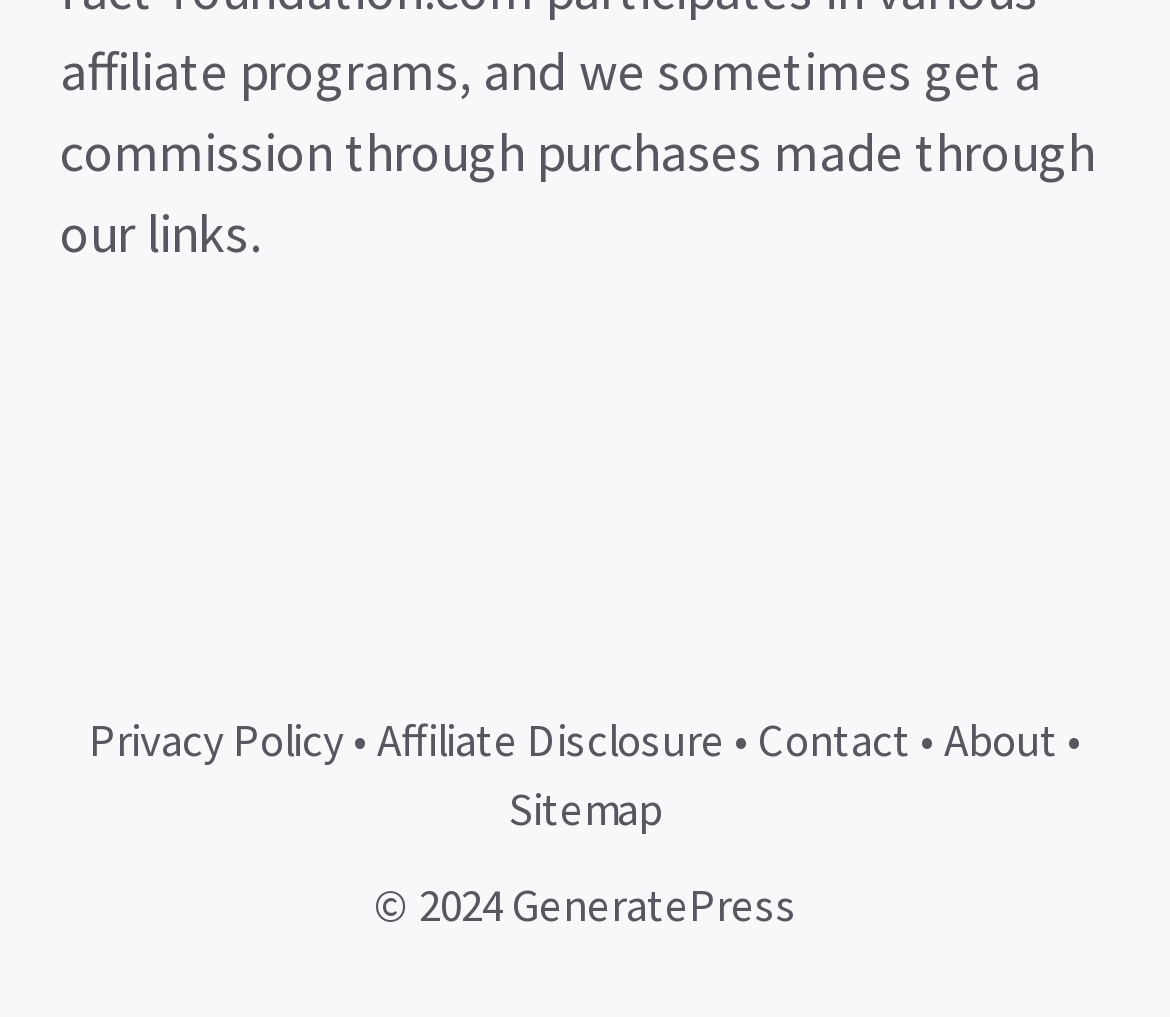Locate the bounding box of the user interface element based on this description: "Privacy Policy".

[0.076, 0.7, 0.294, 0.756]